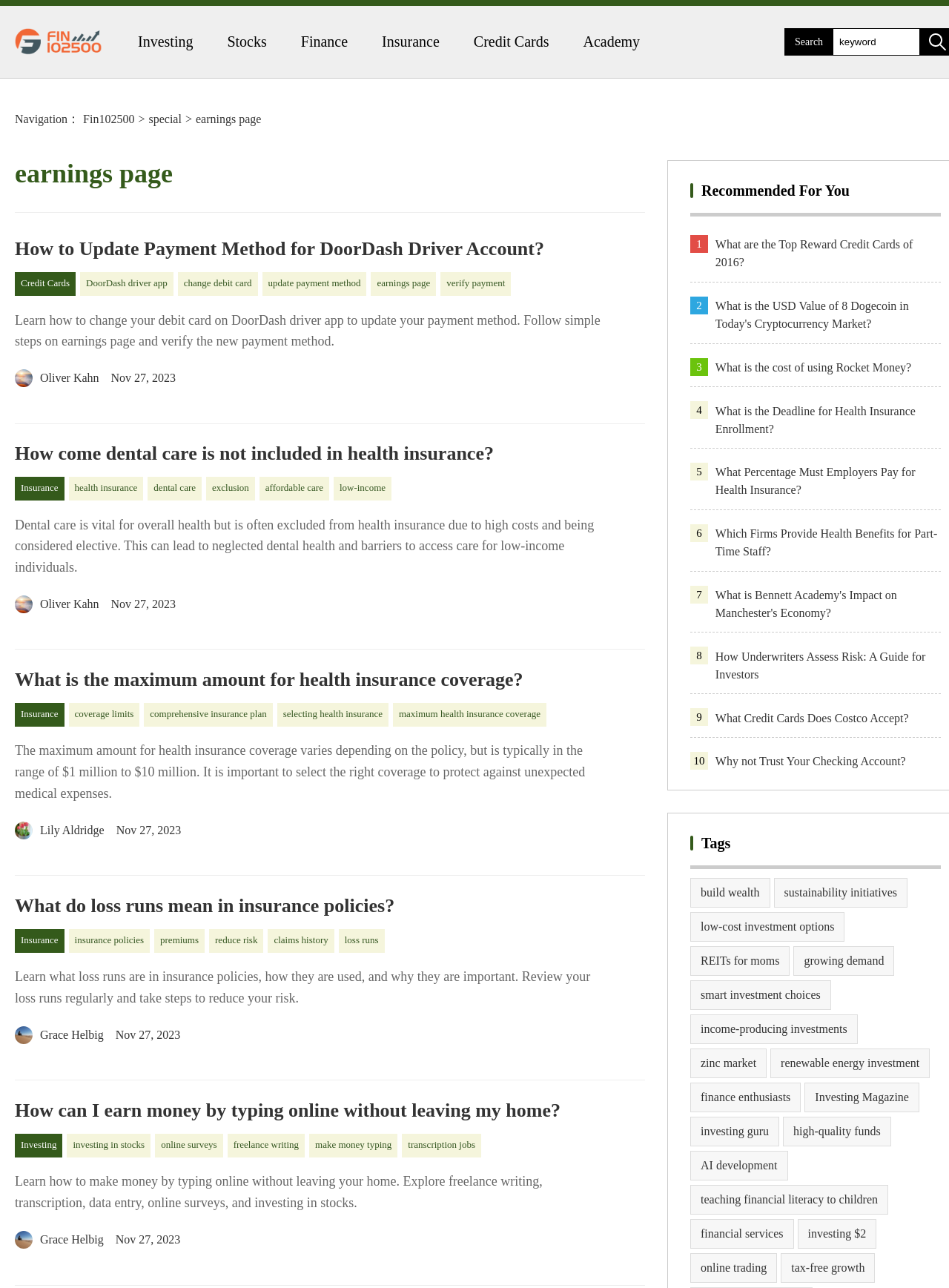Find and specify the bounding box coordinates that correspond to the clickable region for the instruction: "Read the article about updating payment method for DoorDash driver account".

[0.016, 0.185, 0.68, 0.202]